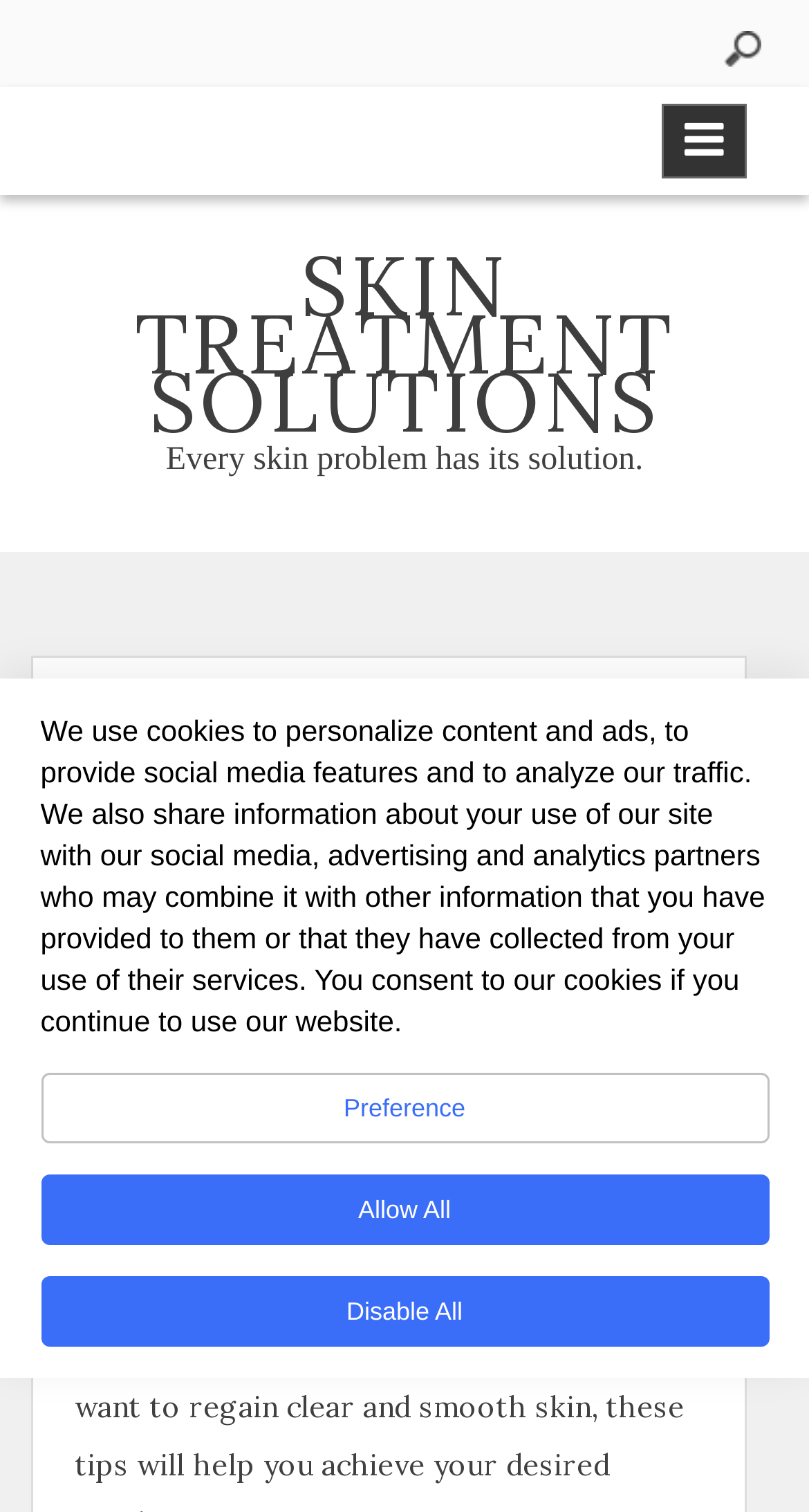Could you determine the bounding box coordinates of the clickable element to complete the instruction: "Visit the website of skintreatmentsolutions.com"? Provide the coordinates as four float numbers between 0 and 1, i.e., [left, top, right, bottom].

[0.092, 0.604, 0.513, 0.626]